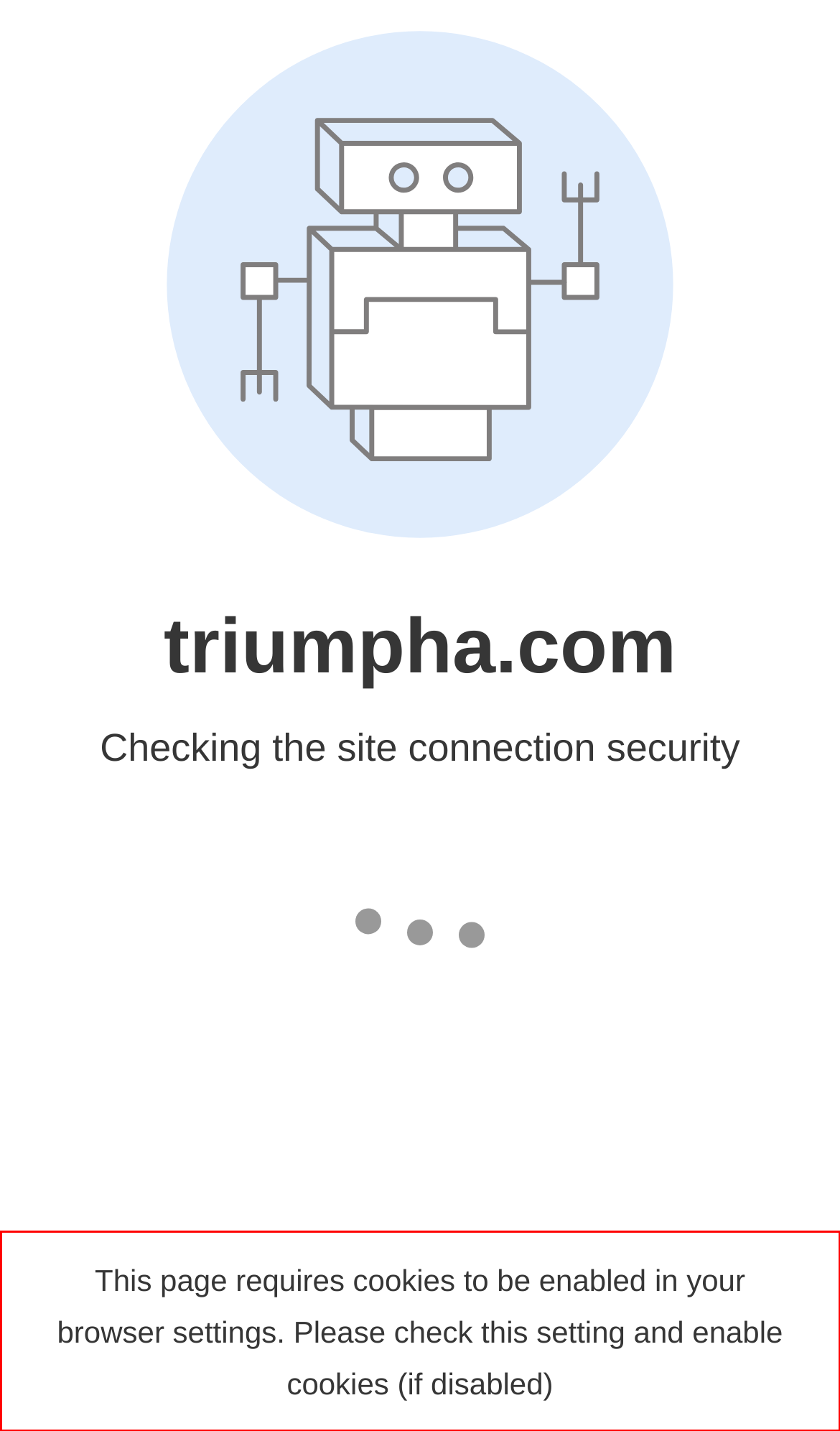From the screenshot of the webpage, locate the red bounding box and extract the text contained within that area.

This page requires cookies to be enabled in your browser settings. Please check this setting and enable cookies (if disabled)